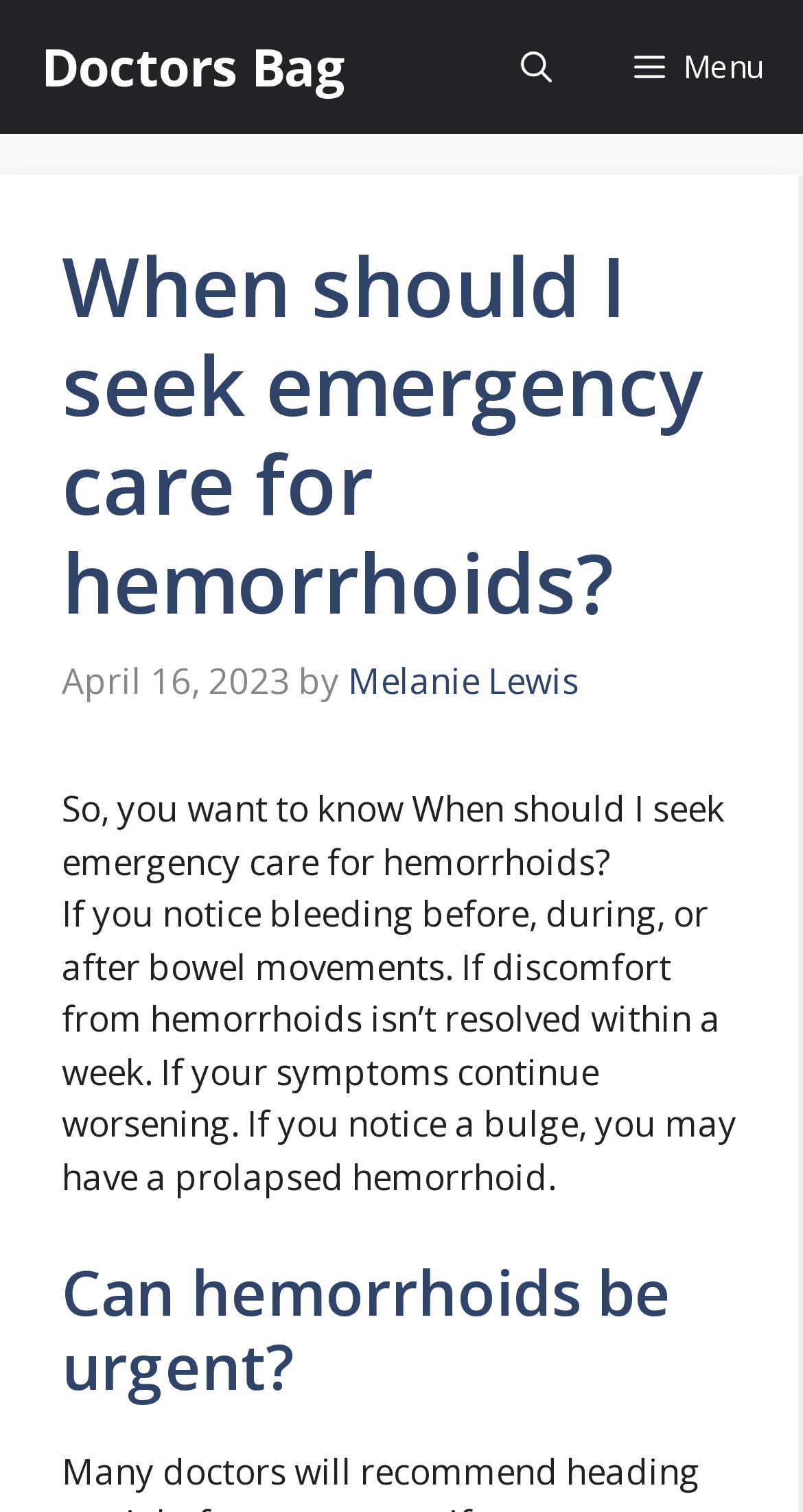Extract the primary header of the webpage and generate its text.

When should I seek emergency care for hemorrhoids?